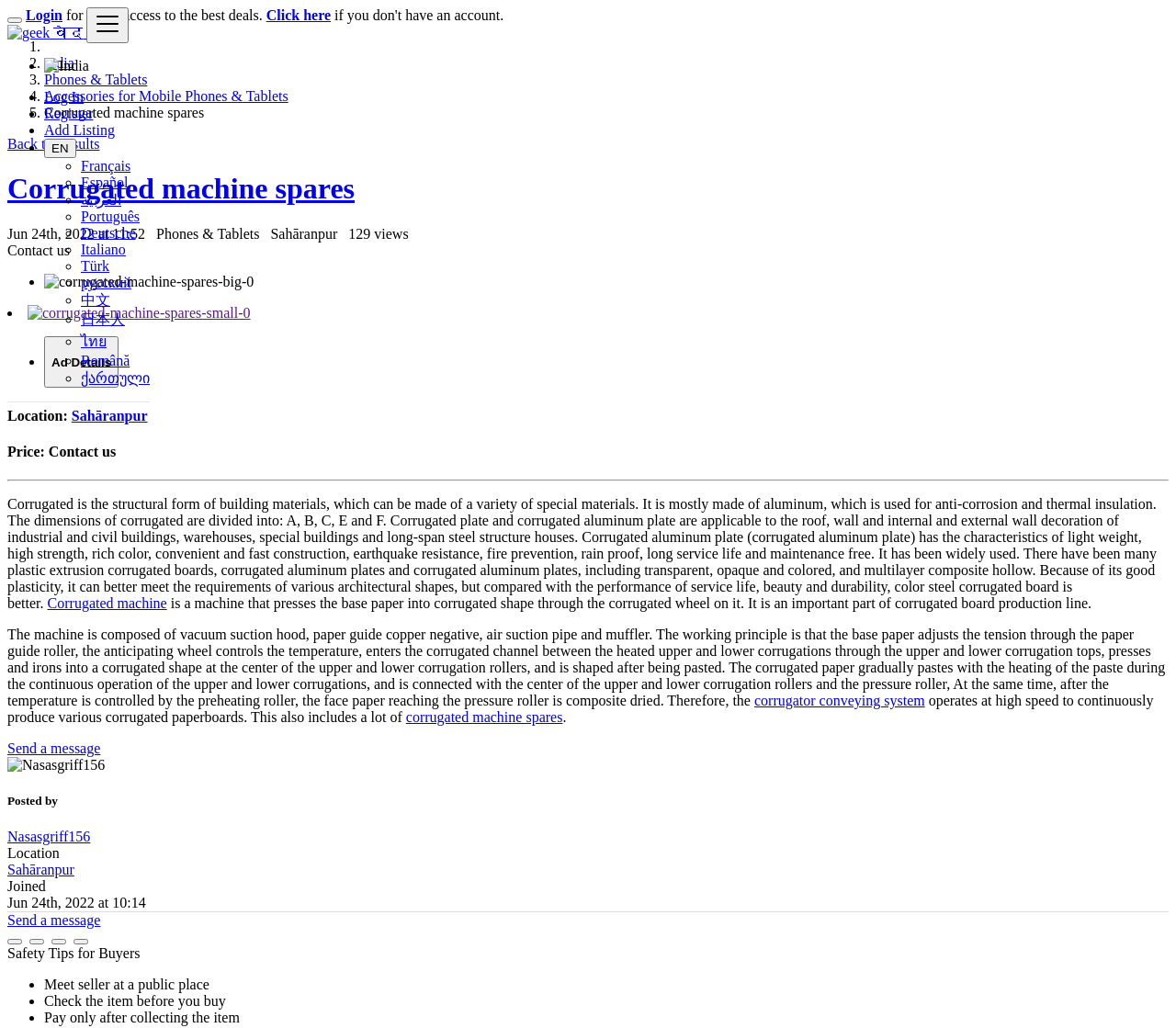Identify the bounding box coordinates of the clickable region required to complete the instruction: "Select the 'Français' language option". The coordinates should be given as four float numbers within the range of 0 and 1, i.e., [left, top, right, bottom].

[0.069, 0.154, 0.111, 0.169]